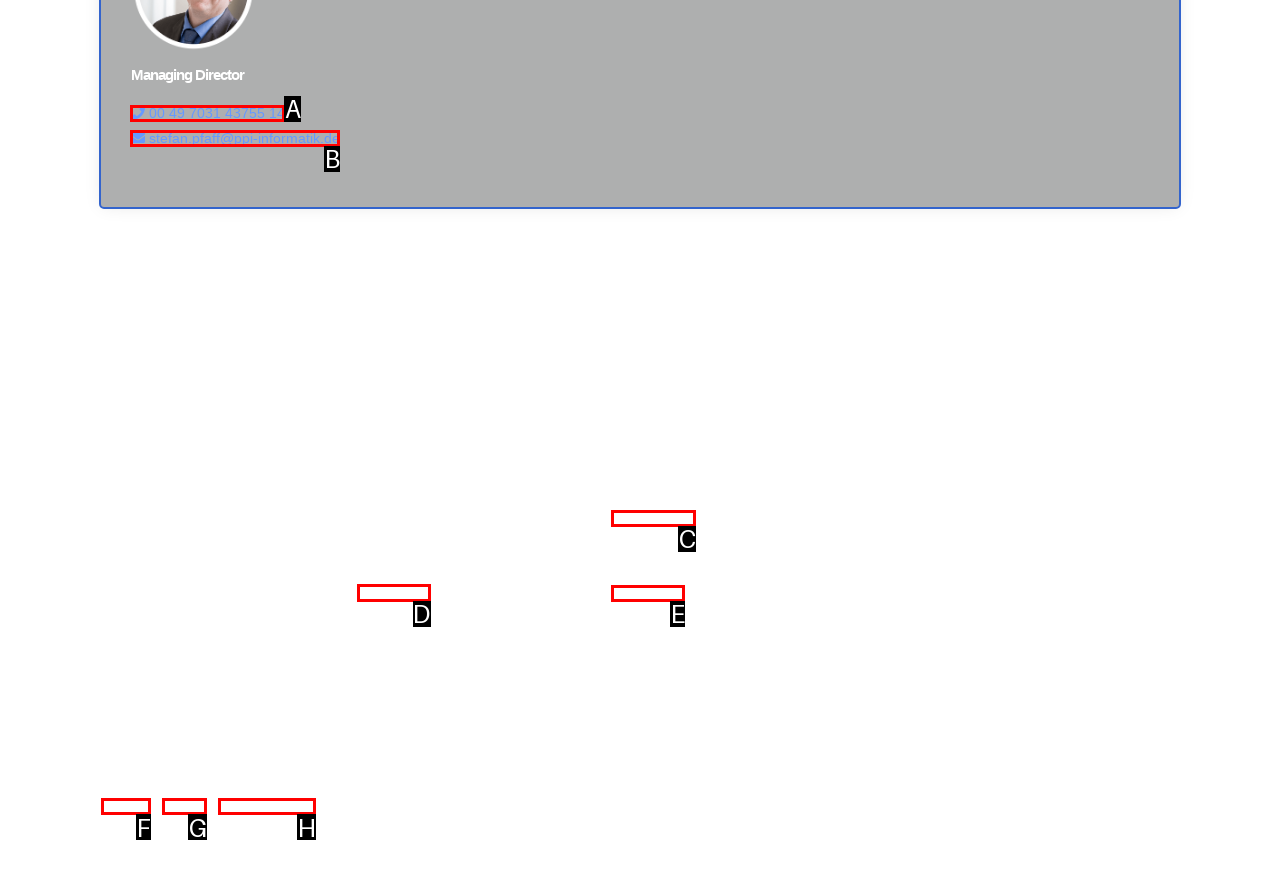To complete the task: Click on the About us link, select the appropriate UI element to click. Respond with the letter of the correct option from the given choices.

D